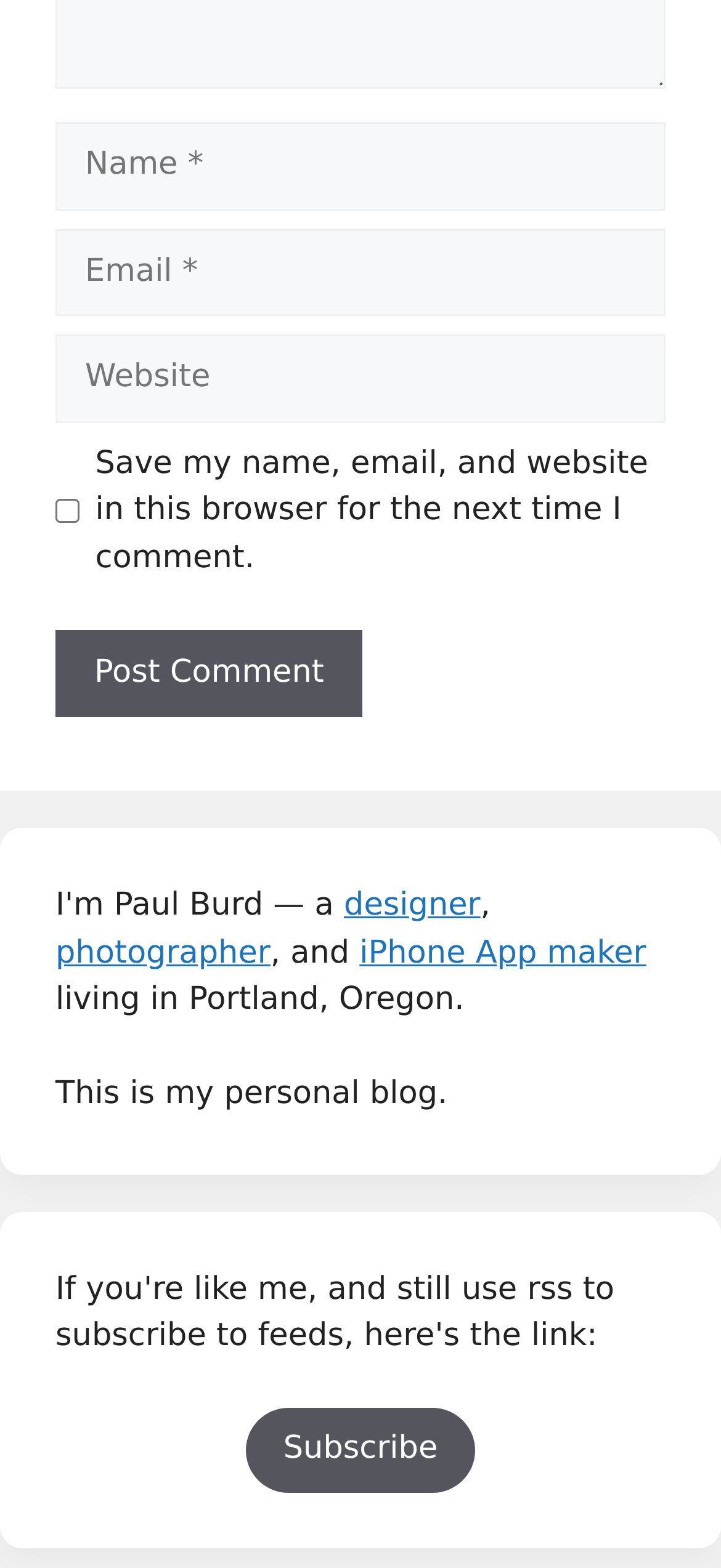Identify the bounding box coordinates of the part that should be clicked to carry out this instruction: "Post a comment".

[0.077, 0.401, 0.503, 0.457]